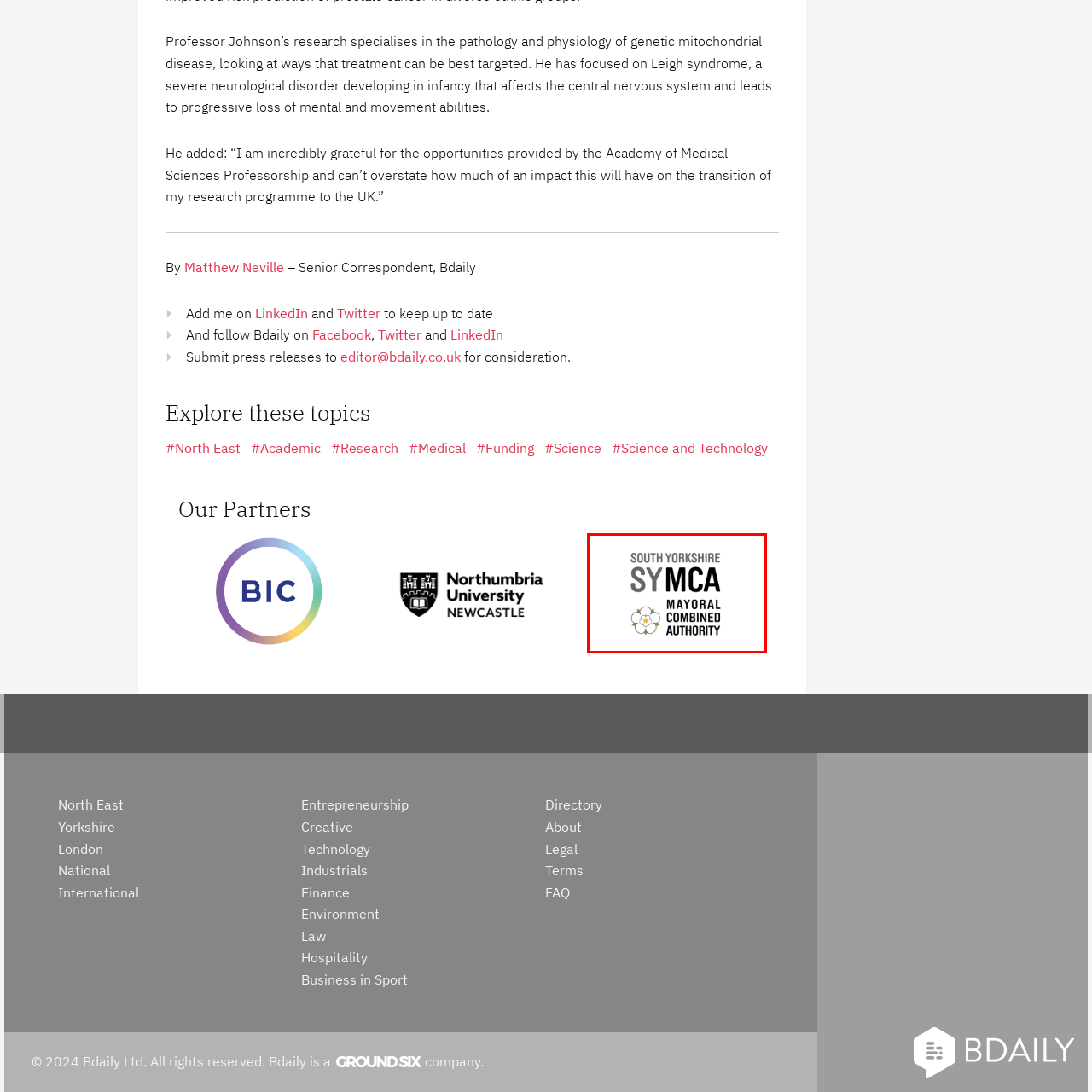What does the stylized flower symbolize?
Study the image framed by the red bounding box and answer the question in detail, relying on the visual clues provided.

The emblem that includes a stylized flower symbolizes the region's identity and commitment to local governance, which is an essential aspect of the South Yorkshire Mayoral Combined Authority's role.